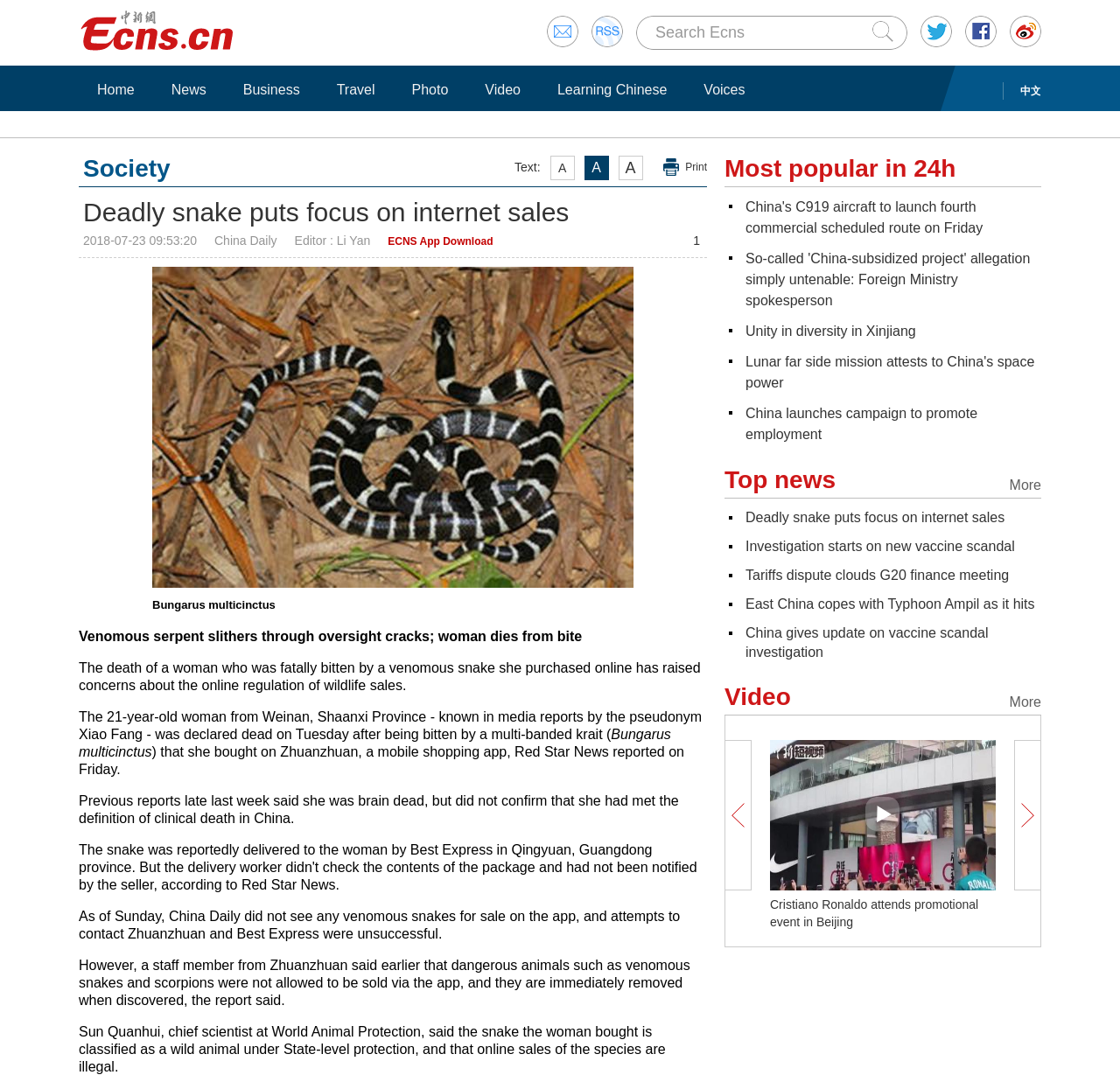Using the element description provided, determine the bounding box coordinates in the format (top-left x, top-left y, bottom-right x, bottom-right y). Ensure that all values are floating point numbers between 0 and 1. Element description: Unity in diversity in Xinjiang

[0.666, 0.297, 0.818, 0.311]